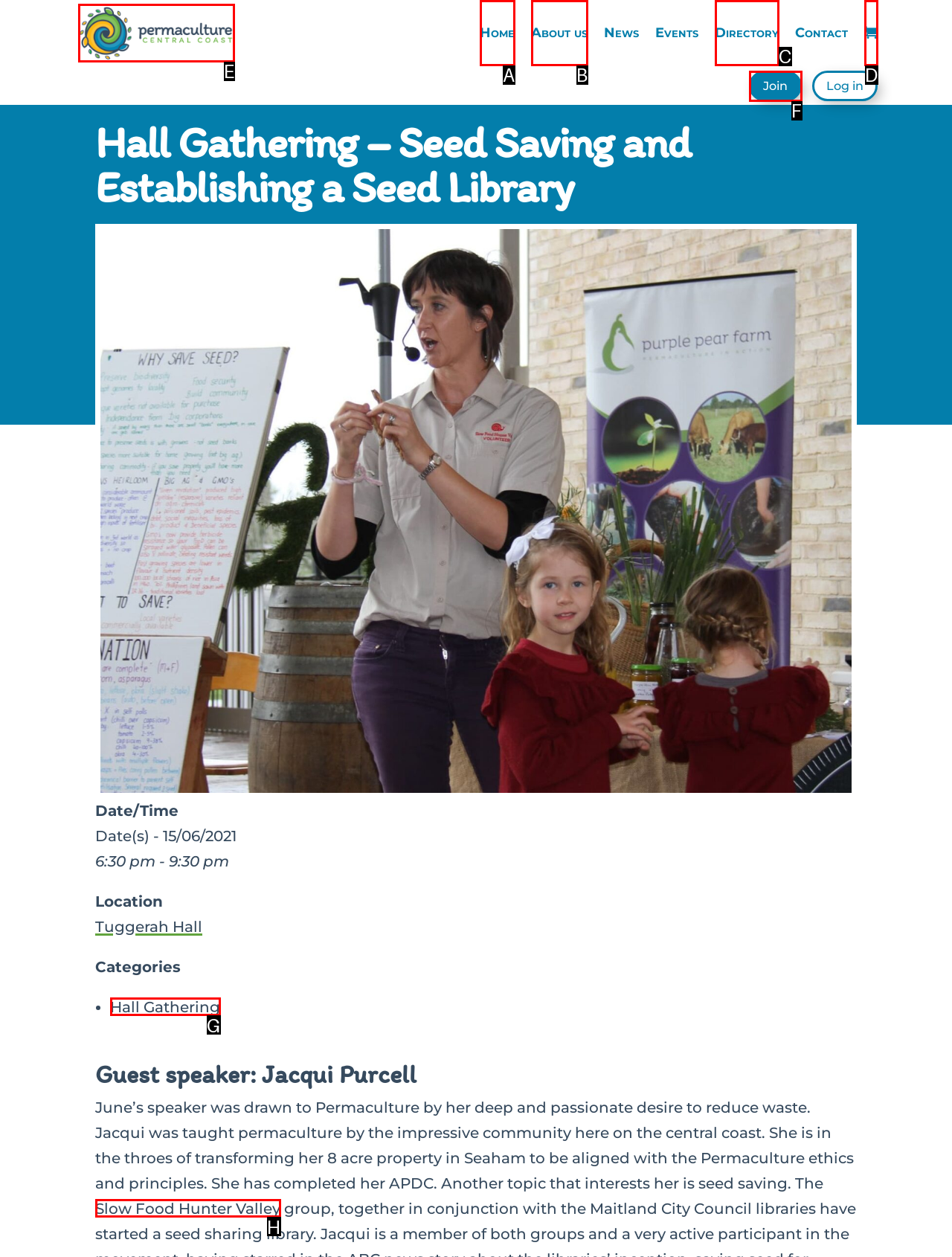Find the HTML element that matches the description: Slow Food Hunter Valley
Respond with the corresponding letter from the choices provided.

H